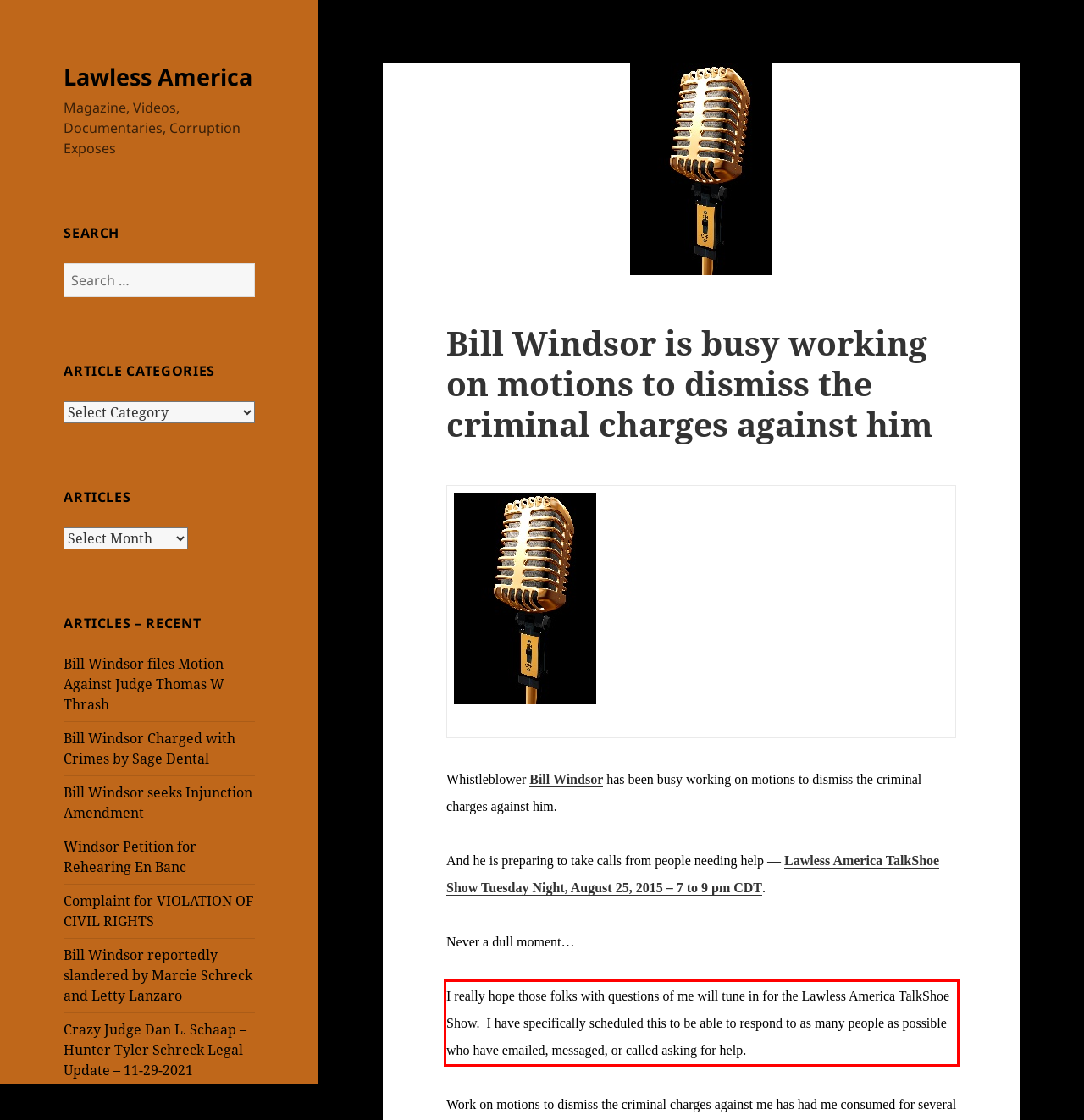Identify the text within the red bounding box on the webpage screenshot and generate the extracted text content.

I really hope those folks with questions of me will tune in for the Lawless America TalkShoe Show. I have specifically scheduled this to be able to respond to as many people as possible who have emailed, messaged, or called asking for help.